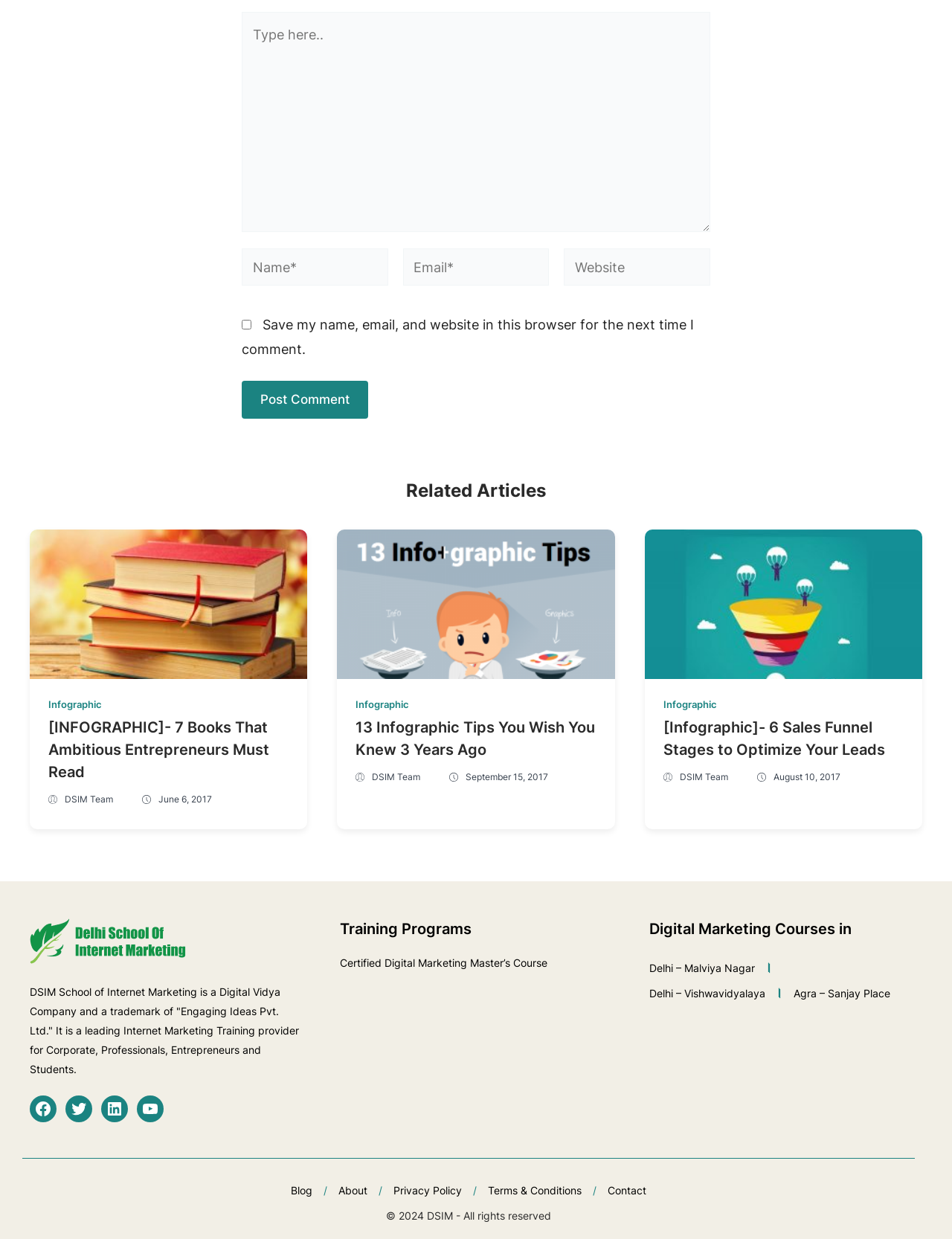Please predict the bounding box coordinates of the element's region where a click is necessary to complete the following instruction: "Read the article about infographic". The coordinates should be represented by four float numbers between 0 and 1, i.e., [left, top, right, bottom].

[0.051, 0.578, 0.303, 0.632]